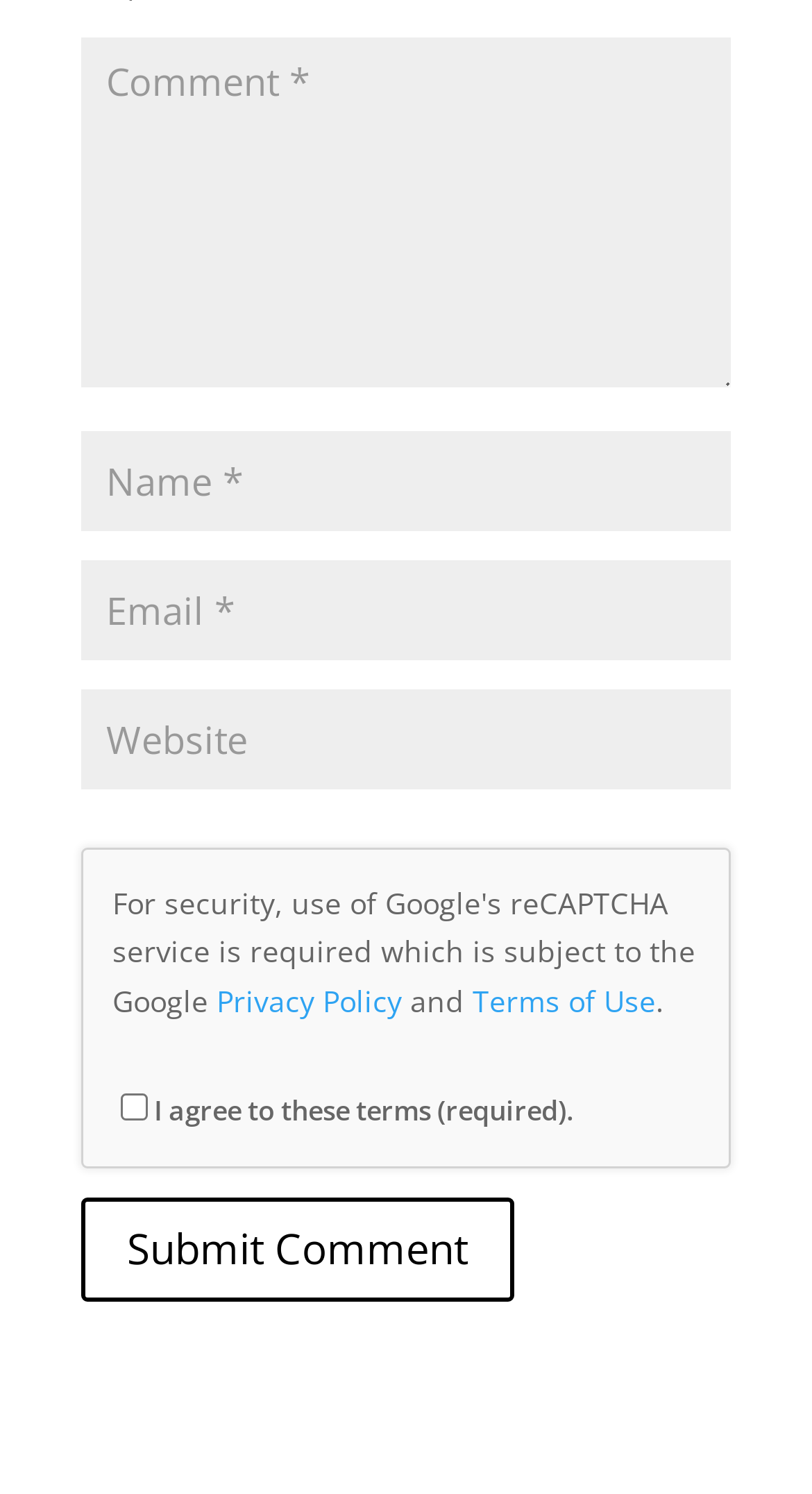How many text fields are required on the page?
Provide a thorough and detailed answer to the question.

There are four text fields on the page, but one of them is labeled 'Website' and is not marked as required, while the other three are marked as required, indicating that they must be filled out before submitting a comment.